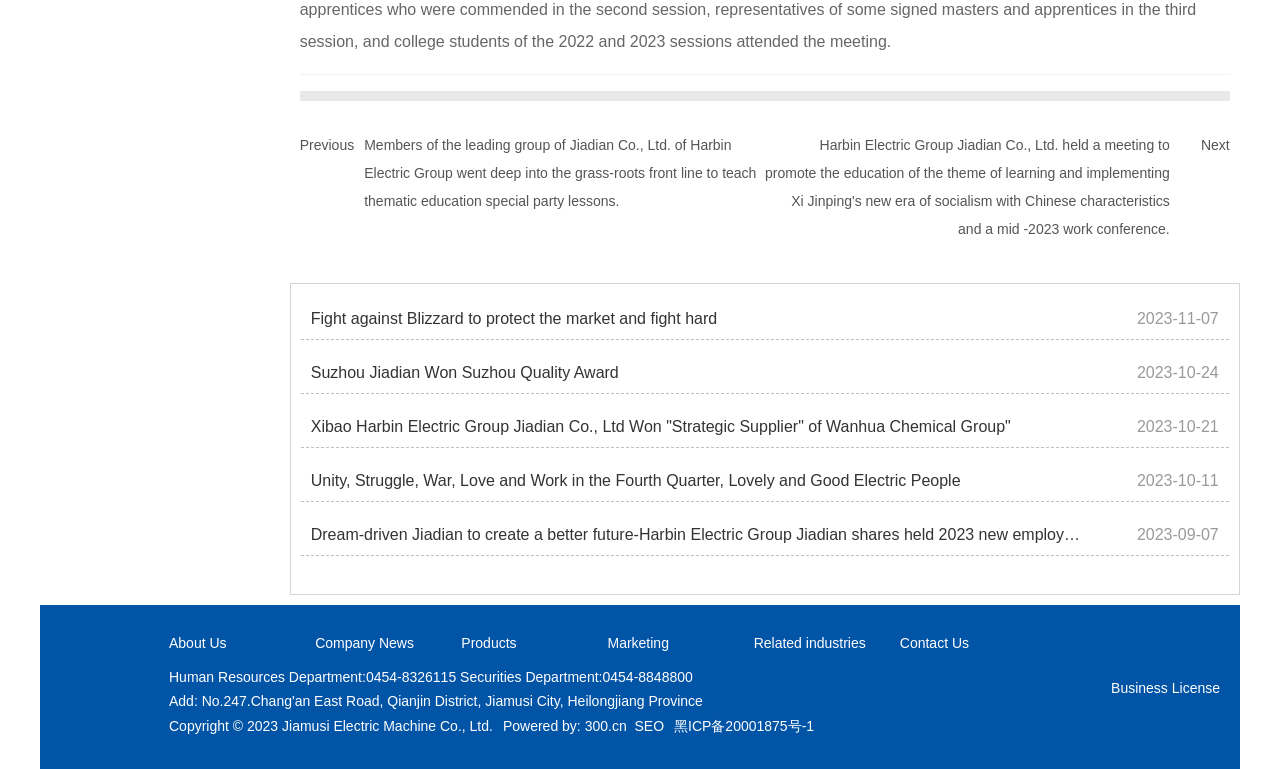Bounding box coordinates are specified in the format (top-left x, top-left y, bottom-right x, bottom-right y). All values are floating point numbers bounded between 0 and 1. Please provide the bounding box coordinate of the region this sentence describes: Related industries

[0.589, 0.825, 0.676, 0.846]